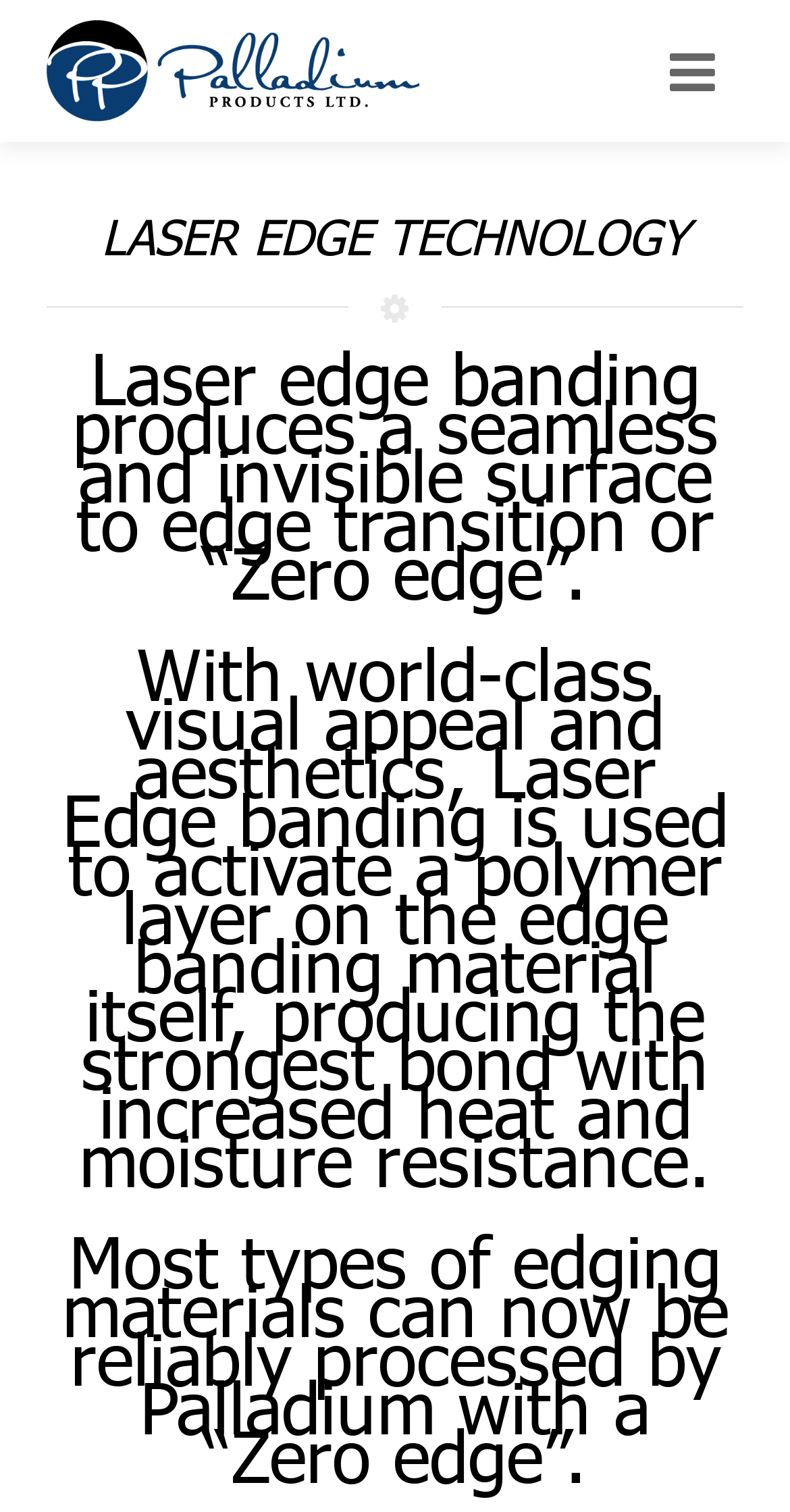Describe all the key features and sections of the webpage thoroughly.

The webpage is about Palladium Products Ltd., a company that specializes in Laser Edge Technology. At the top-left corner, there is a logo image of Palladium Products Ltd. accompanied by a link with the same name. 

Below the logo, there is a navigation menu consisting of five links: HOME, ABOUT US, GALLERY, PRODUCTS, and CONTACT US, which are aligned horizontally and span across the top section of the page. 

To the right of the navigation menu, there is a heading that reads "LASER EDGE TECHNOLOGY" with an icon. 

Below the navigation menu, there are three paragraphs of text that describe the benefits of Laser Edge Technology. The first paragraph explains that Laser Edge banding produces a seamless and invisible surface to edge transition or “Zero edge”. The second paragraph highlights the visual appeal and aesthetics of Laser Edge banding, which produces the strongest bond with increased heat and moisture resistance. The third paragraph mentions that most types of edging materials can now be reliably processed by Palladium with a “Zero edge”. 

At the bottom-right corner, there is a small icon link.